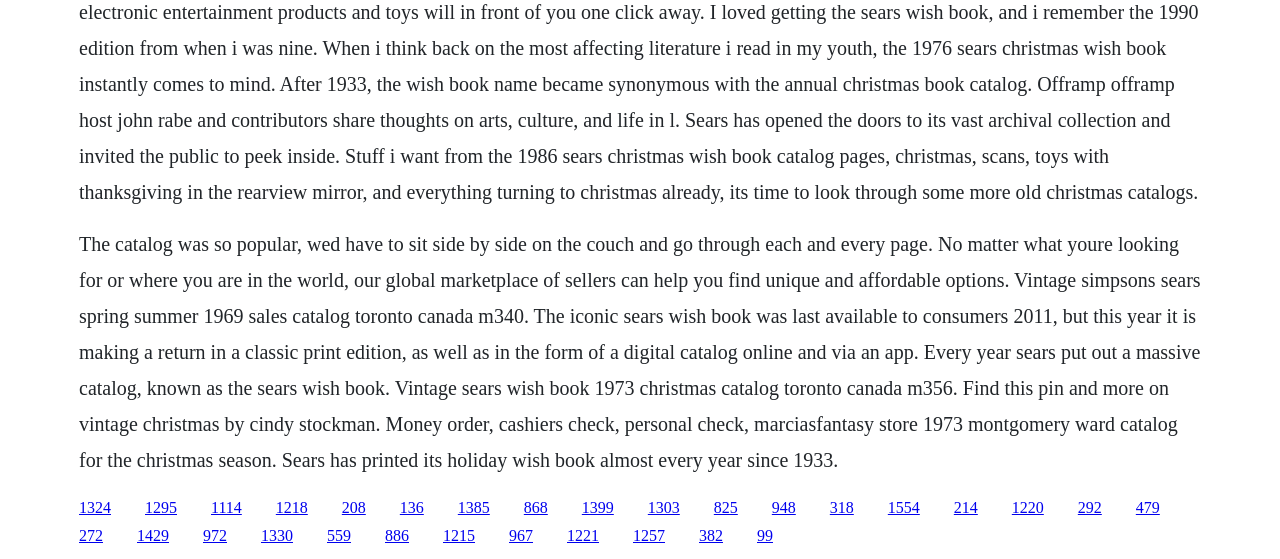Predict the bounding box of the UI element based on this description: "1385".

[0.358, 0.892, 0.383, 0.922]